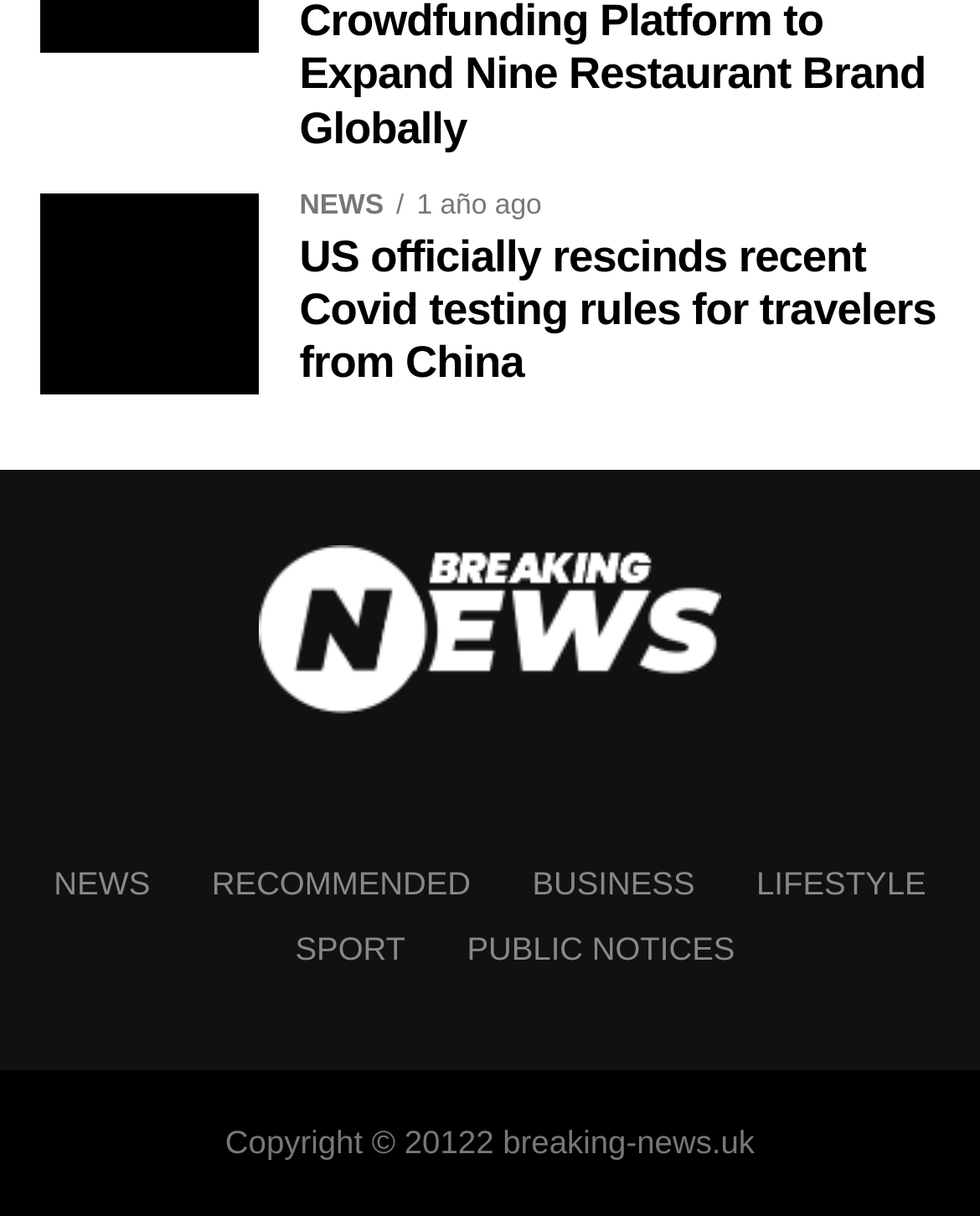Carefully examine the image and provide an in-depth answer to the question: What type of news is categorized?

The webpage has multiple links categorized as 'NEWS', 'RECOMMENDED', 'BUSINESS', 'LIFESTYLE', 'SPORT', and 'PUBLIC NOTICES', indicating that it categorizes news into multiple types.